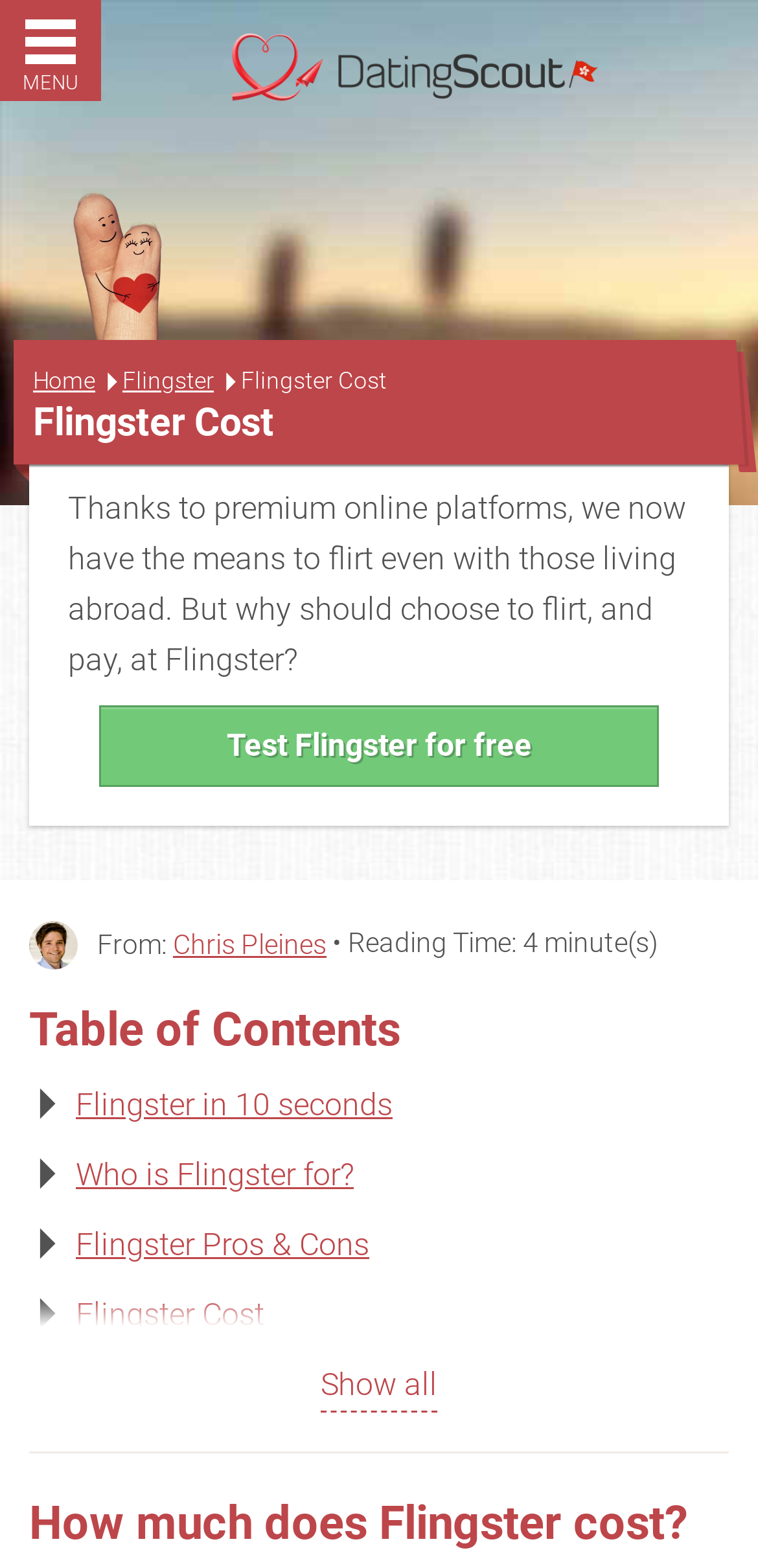Given the description "DMCA", provide the bounding box coordinates of the corresponding UI element.

None